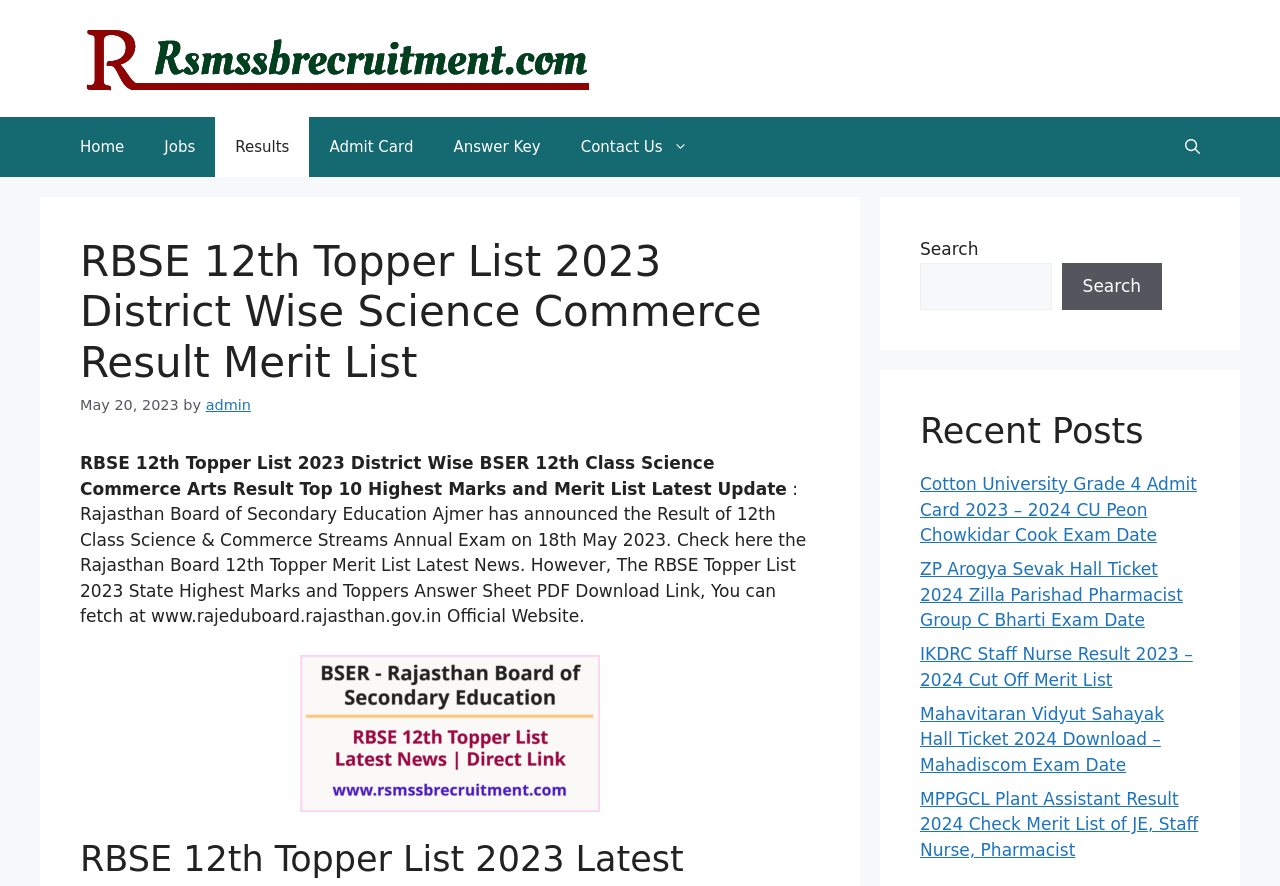Refer to the screenshot and give an in-depth answer to this question: What is the website to download the RBSE topper list?

The answer can be found in the paragraph of text that starts with 'However, The RBSE Topper List 2023 State Highest Marks and Toppers Answer Sheet PDF Download Link, You can fetch at www.rajeduboard.rajasthan.gov.in Official Website.'